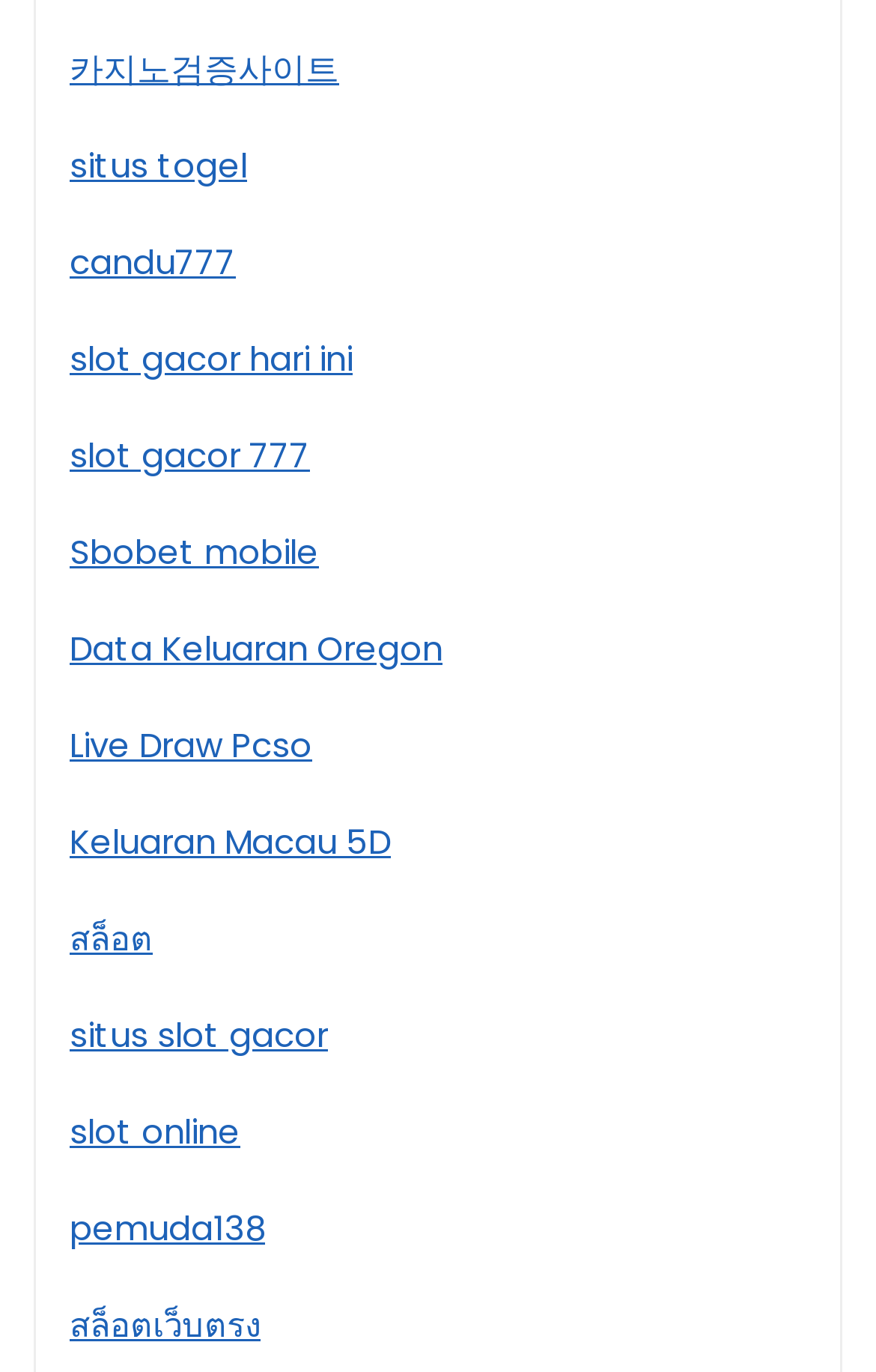Provide the bounding box coordinates in the format (top-left x, top-left y, bottom-right x, bottom-right y). All values are floating point numbers between 0 and 1. Determine the bounding box coordinate of the UI element described as: Keluaran Macau 5D

[0.079, 0.596, 0.446, 0.63]